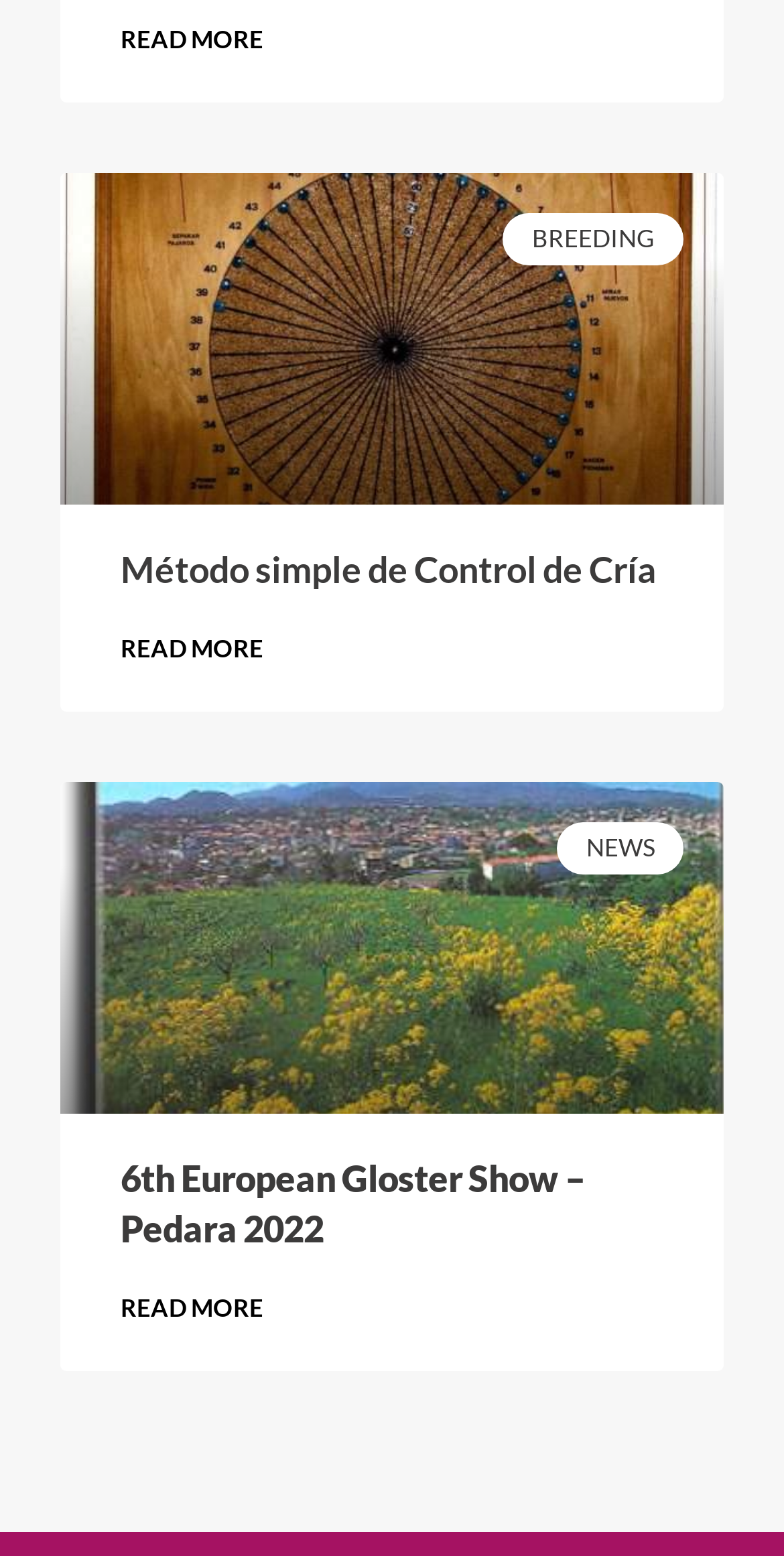Respond to the question below with a concise word or phrase:
What is the category of the second article?

NEWS